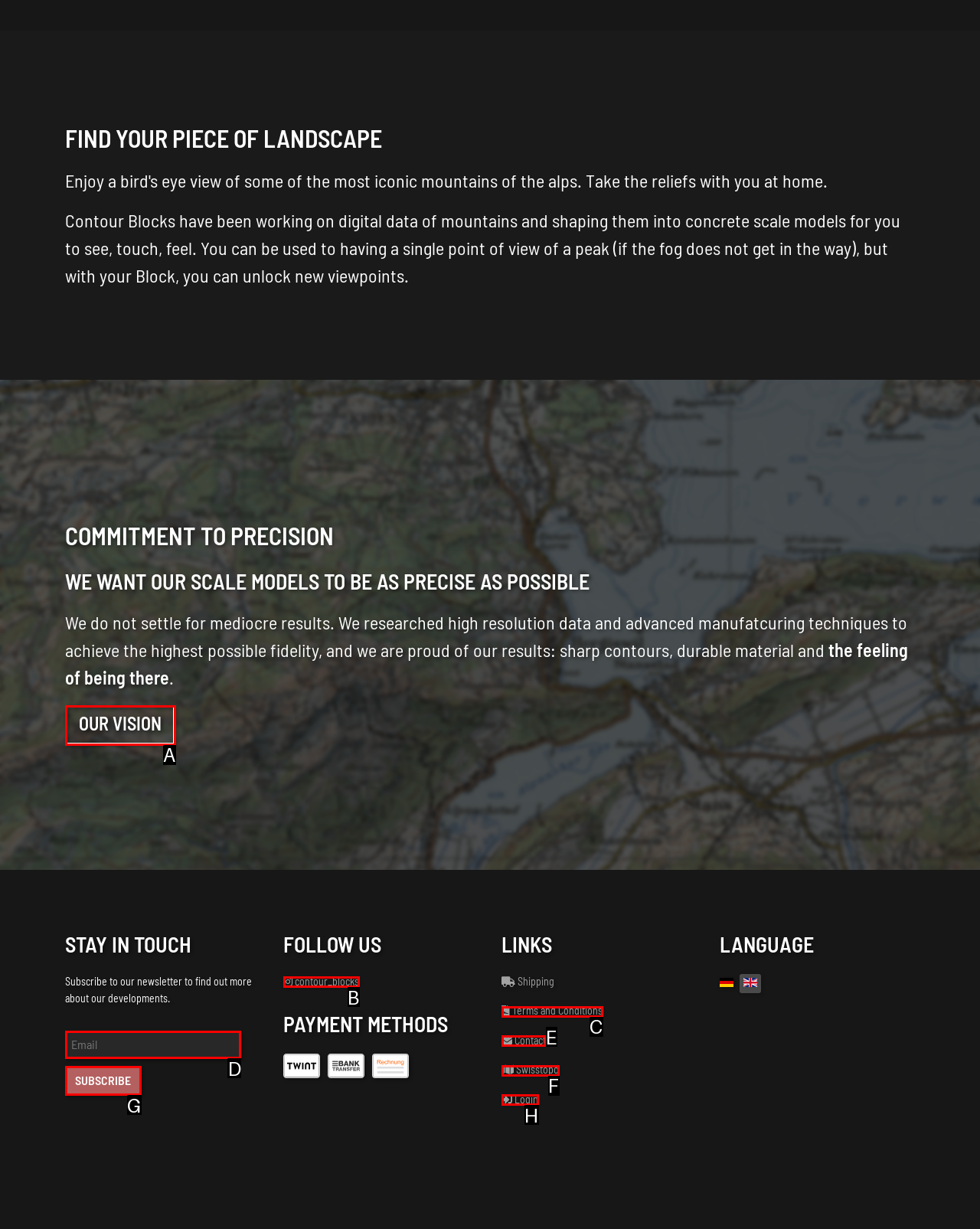Given the description: contour_blocks, pick the option that matches best and answer with the corresponding letter directly.

B